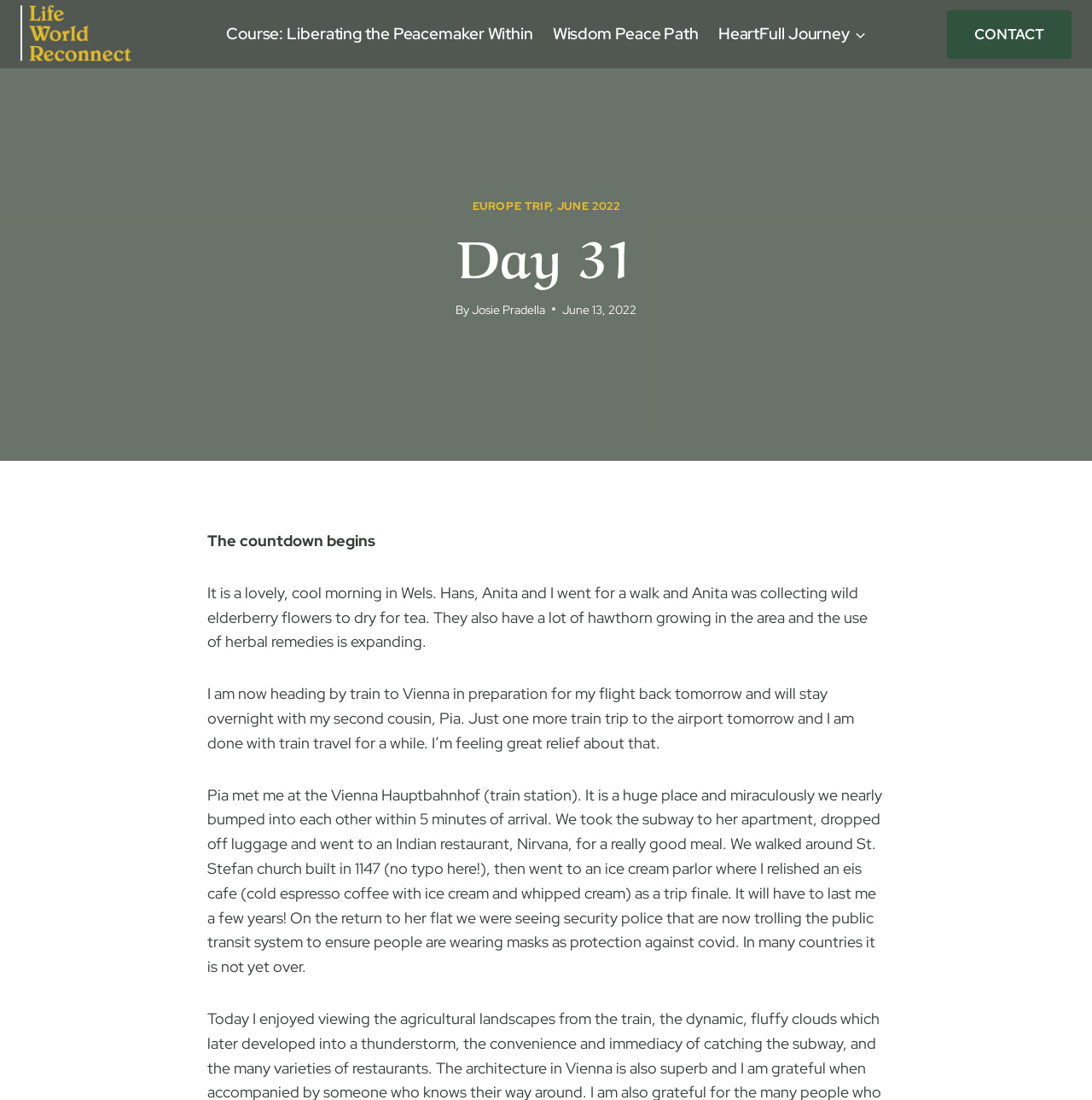Please find and report the bounding box coordinates of the element to click in order to perform the following action: "Go back to top by clicking the link". The coordinates should be expressed as four float numbers between 0 and 1, in the format [left, top, right, bottom].

None